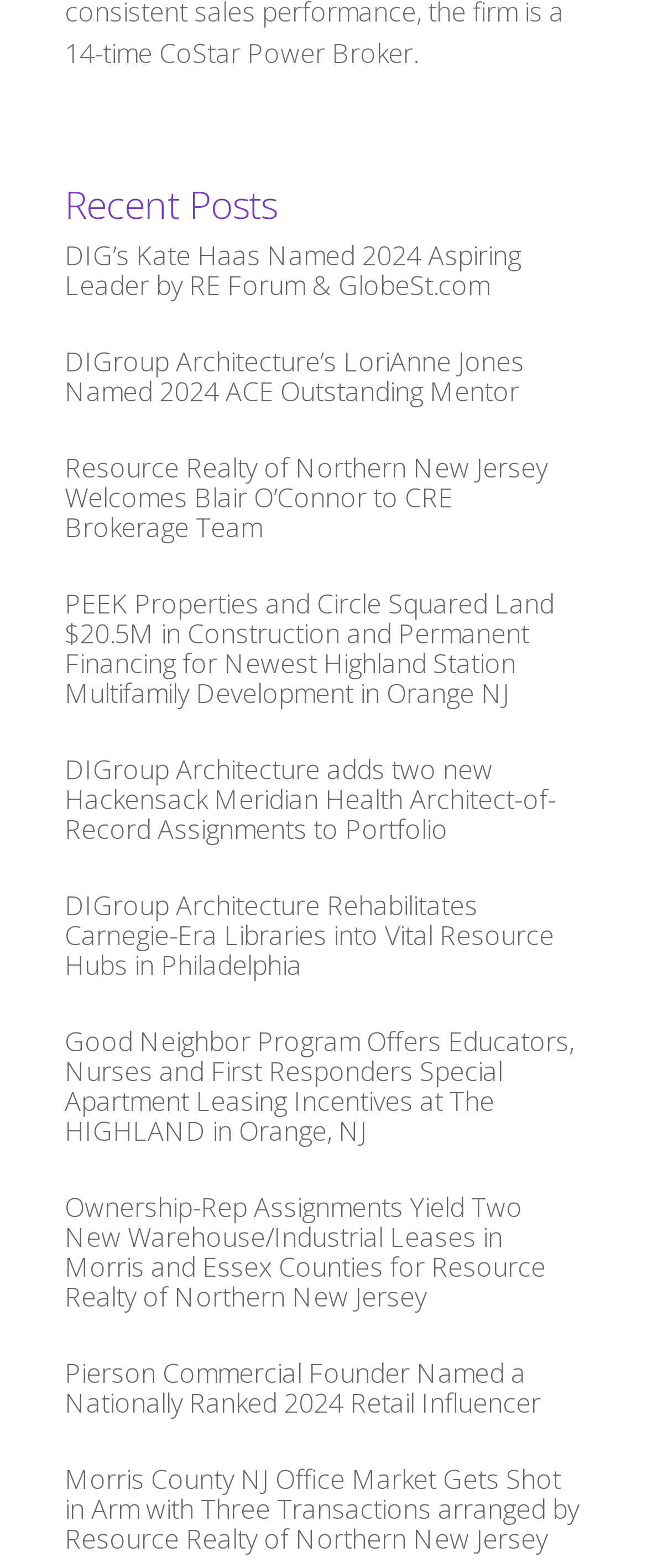Please respond to the question with a concise word or phrase:
What is the topic of the fifth post?

Construction and Permanent Financing